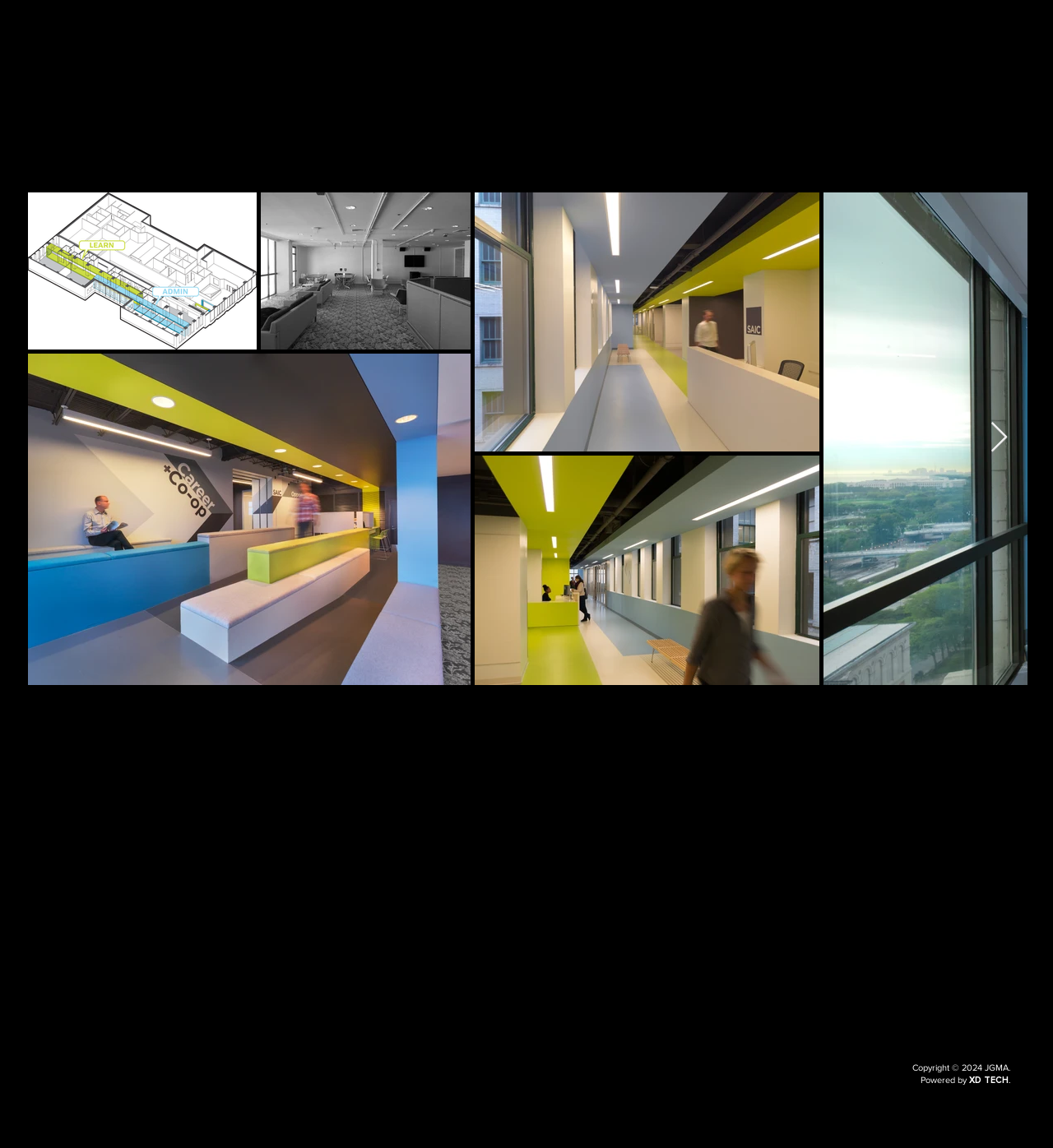What is the company name?
Please craft a detailed and exhaustive response to the question.

The company name can be found in the logo at the top left corner of the webpage, which is an image with the text 'JGMA Logo White Text'. Additionally, the company name is mentioned in the copyright information at the bottom of the webpage, 'Copyright © 2024 JGMA. Powered by XD TECH.'